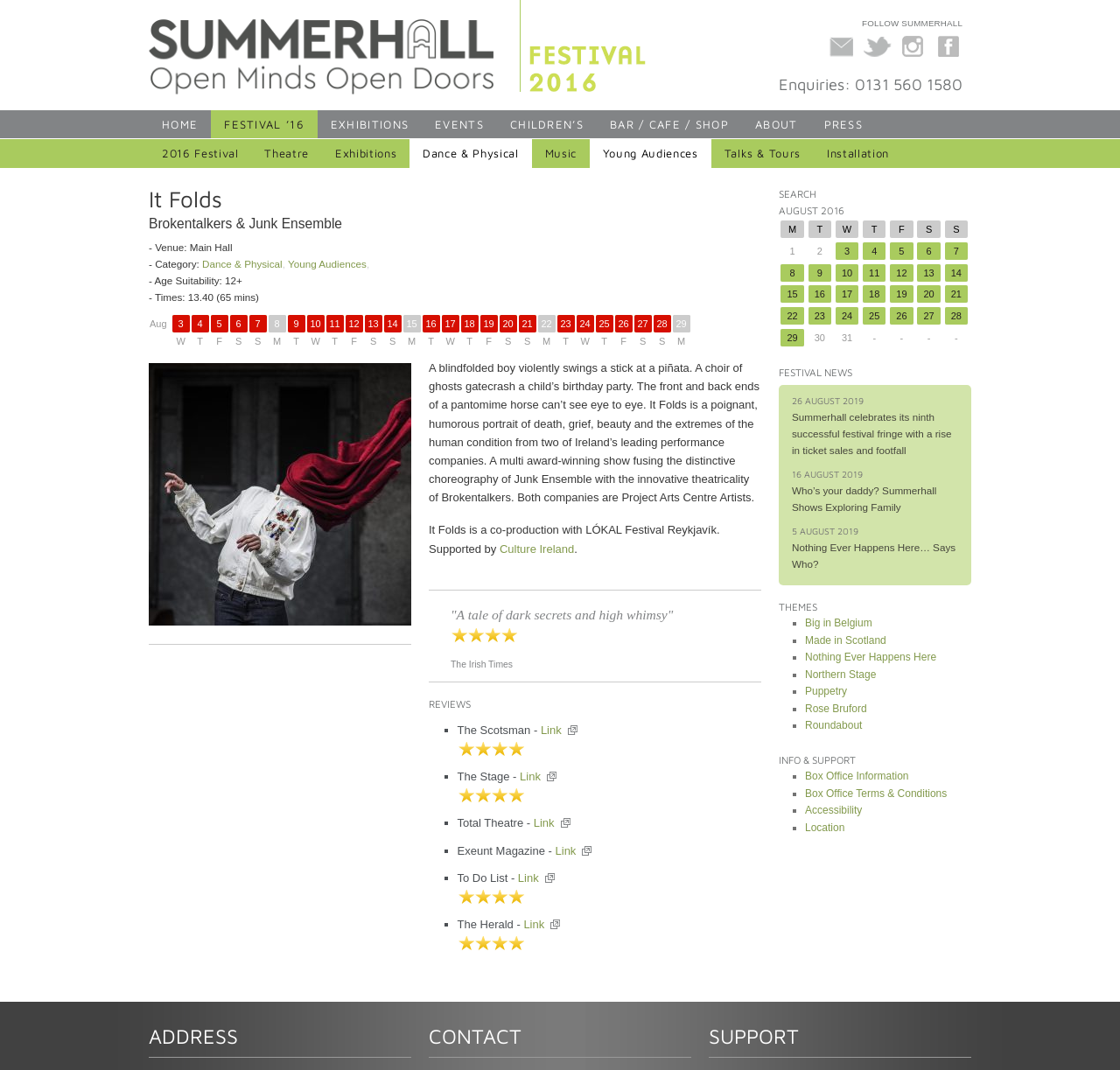Identify the bounding box coordinates of the region that should be clicked to execute the following instruction: "Get to the HOME page".

[0.133, 0.103, 0.188, 0.129]